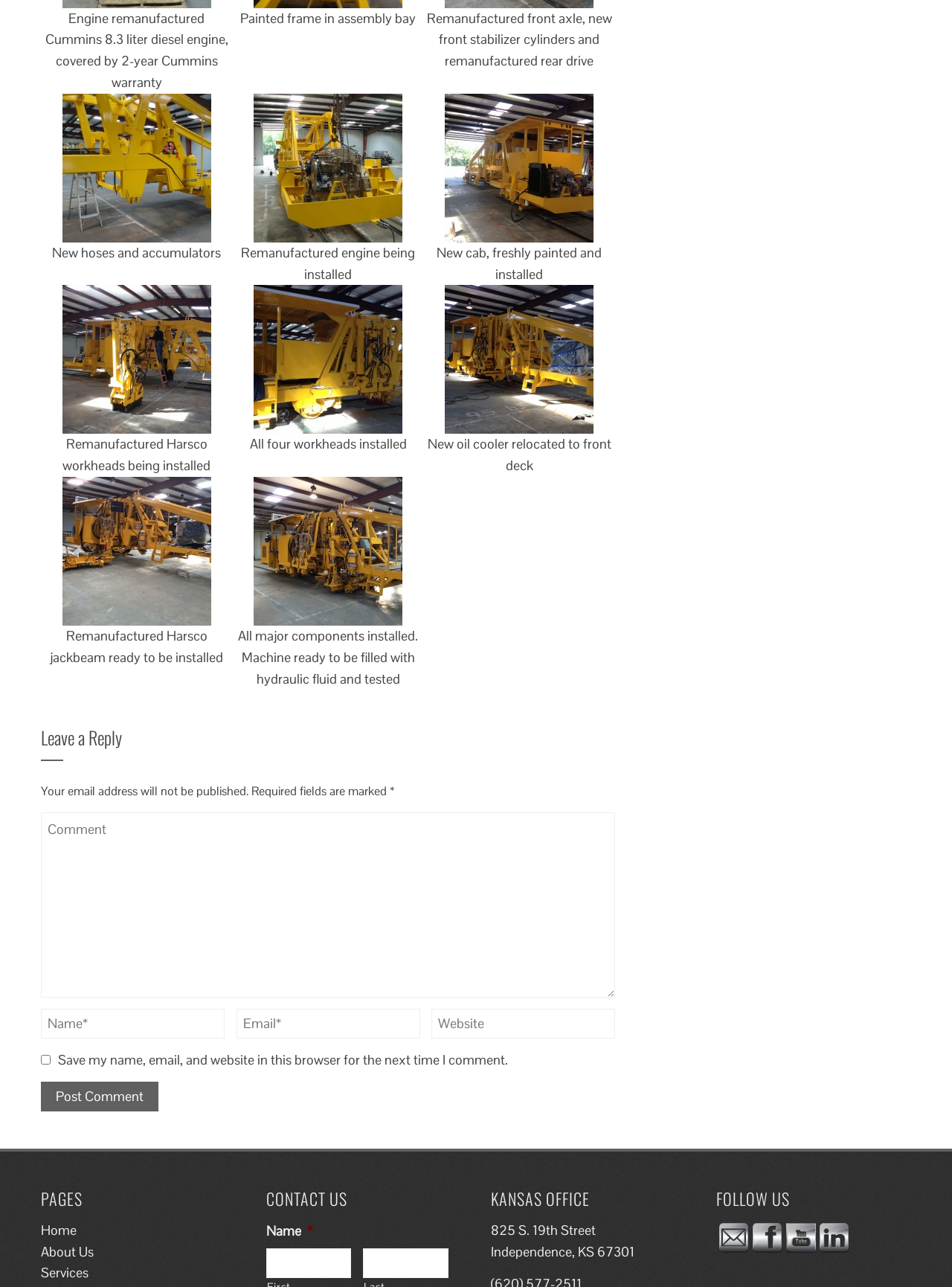Provide a short answer to the following question with just one word or phrase: What is the address of the Kansas office?

825 S. 19th Street, Independence, KS 67301